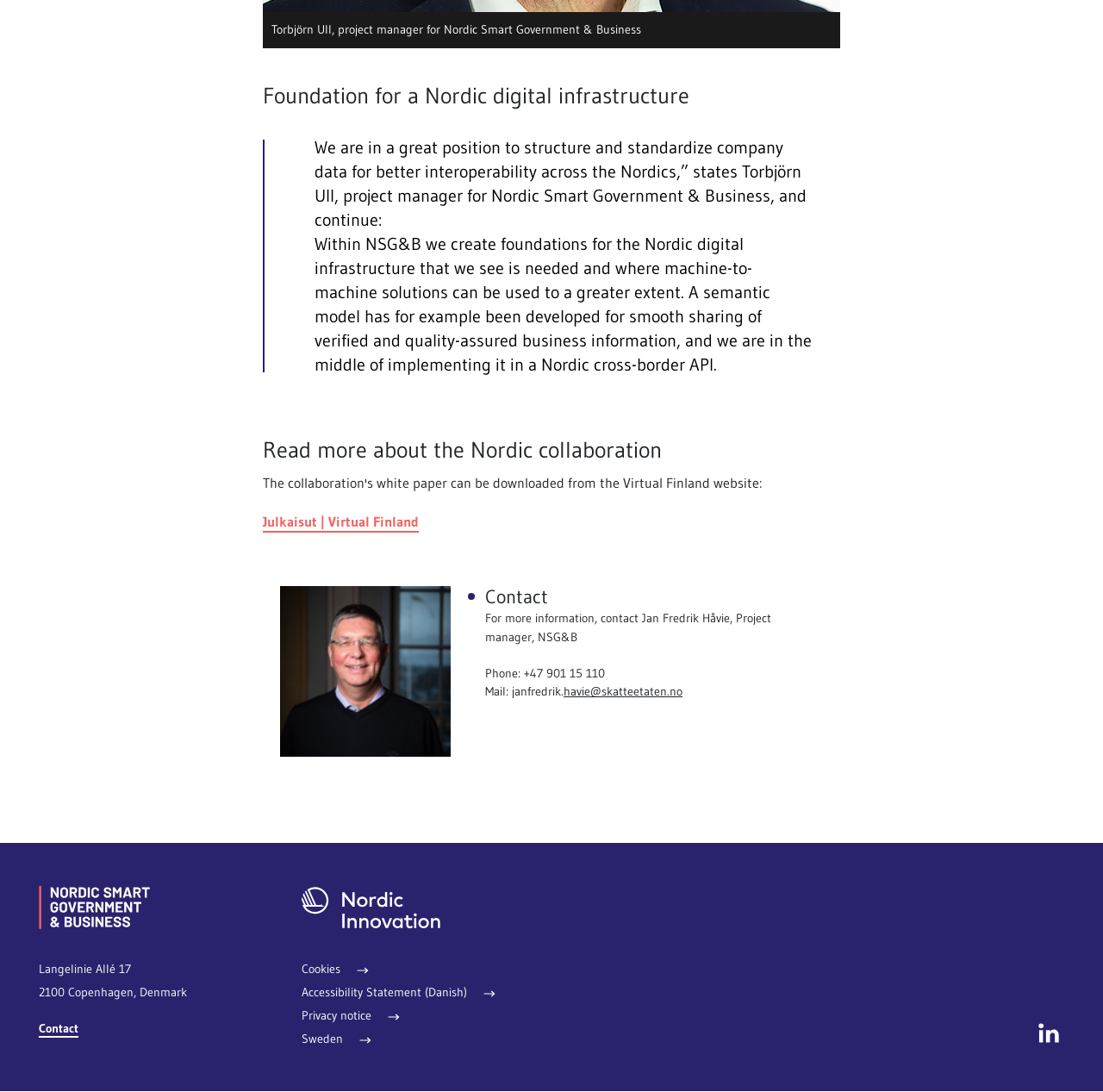Please find the bounding box coordinates in the format (top-left x, top-left y, bottom-right x, bottom-right y) for the given element description. Ensure the coordinates are floating point numbers between 0 and 1. Description: Accessibility Statement (Danish)

[0.273, 0.9, 0.449, 0.917]